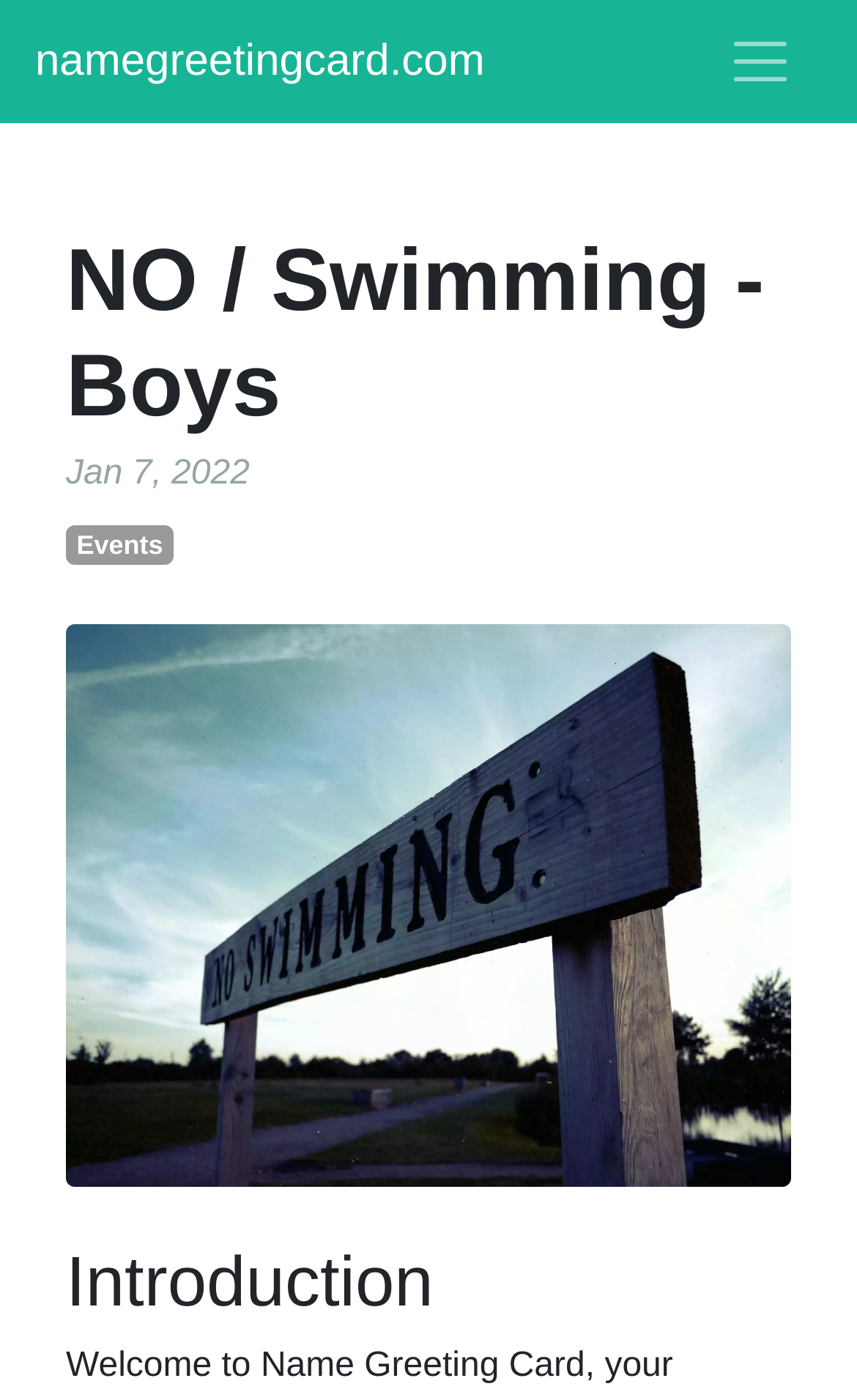Identify the bounding box for the described UI element. Provide the coordinates in (top-left x, top-left y, bottom-right x, bottom-right y) format with values ranging from 0 to 1: Shahid Maqsood

None